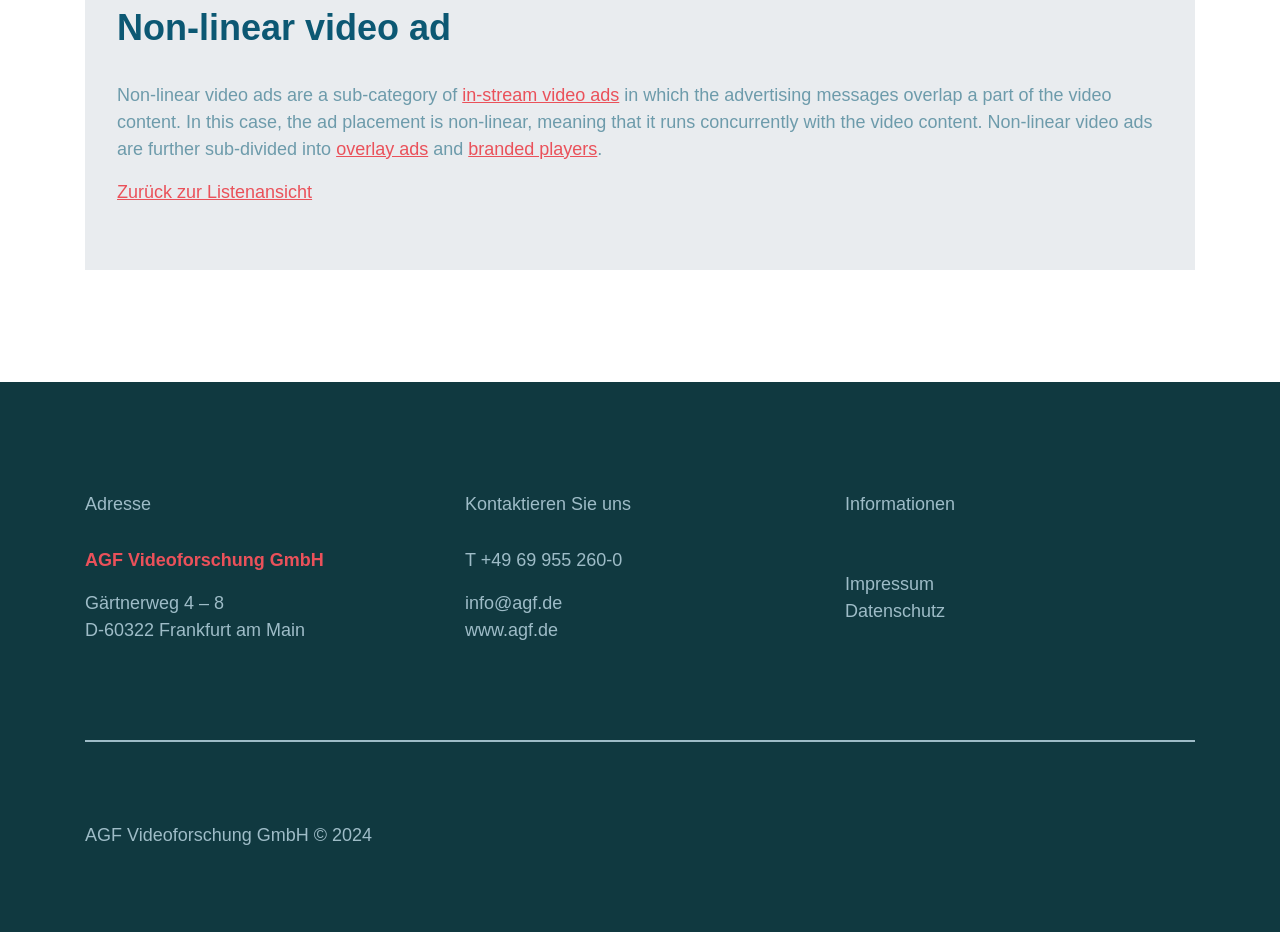For the element described, predict the bounding box coordinates as (top-left x, top-left y, bottom-right x, bottom-right y). All values should be between 0 and 1. Element description: Zurück zur Listenansicht

[0.091, 0.195, 0.244, 0.216]